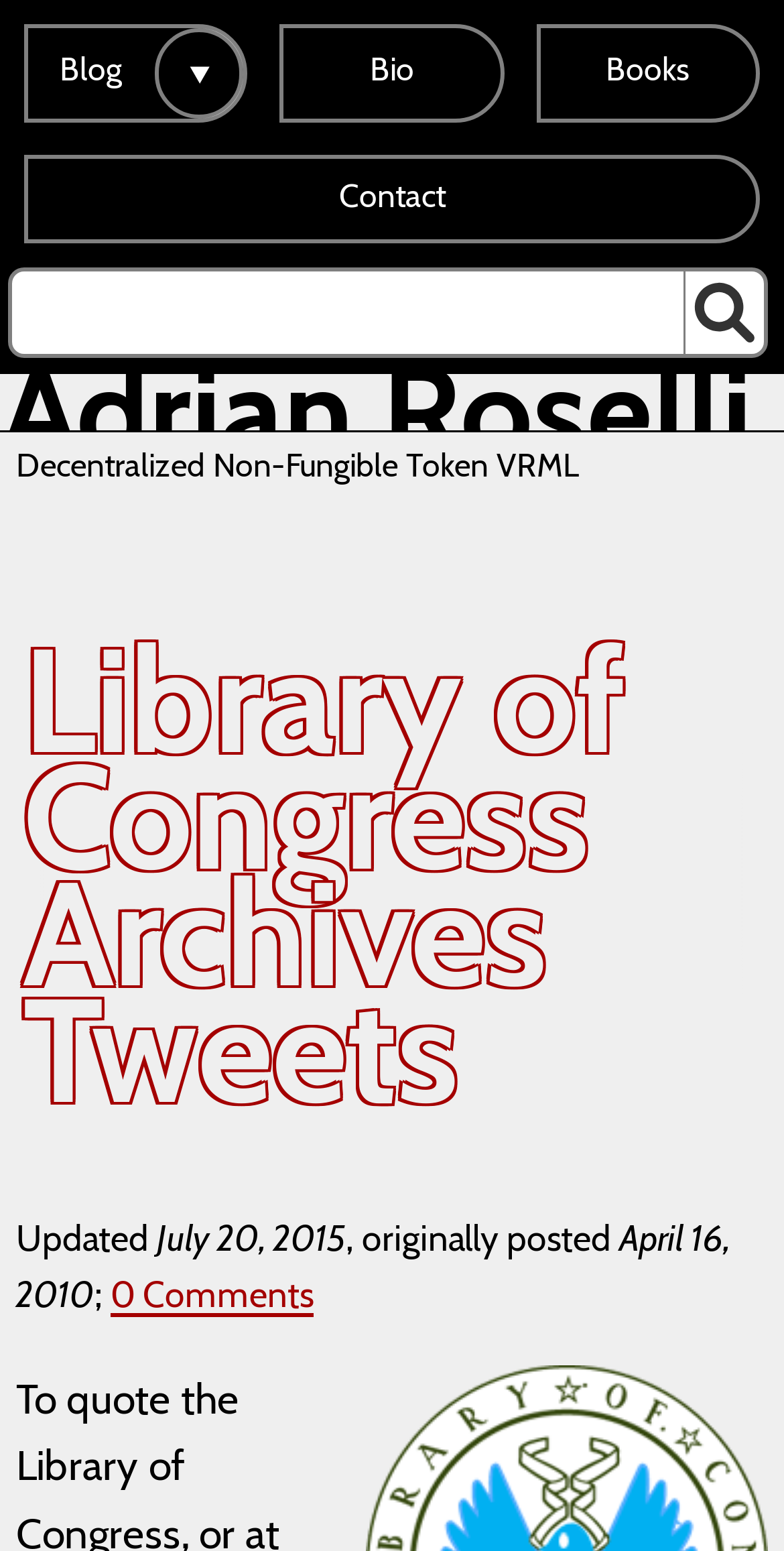Respond to the question below with a single word or phrase:
What is the date of the original post?

April 16, 2010